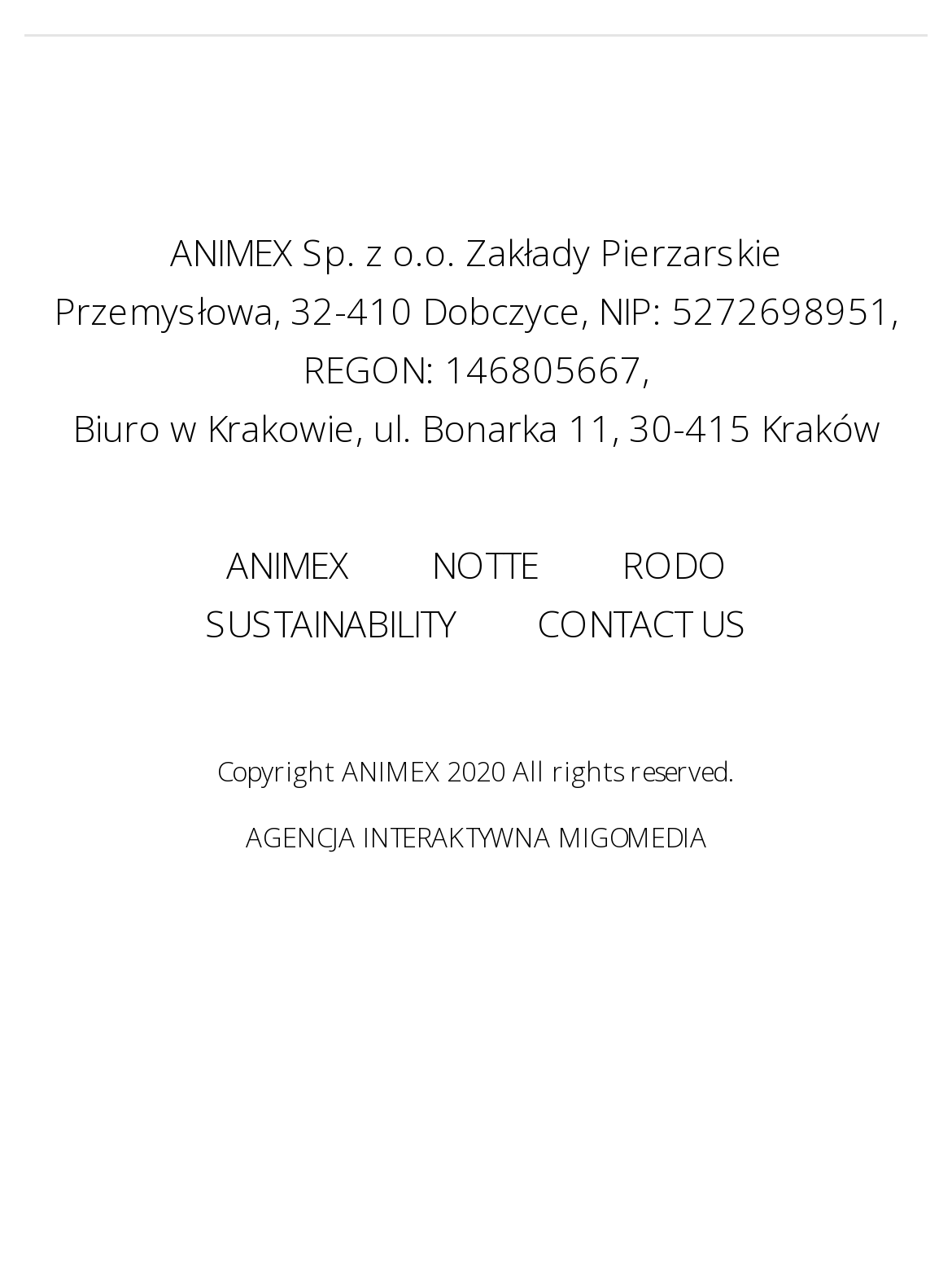Examine the screenshot and answer the question in as much detail as possible: How many links are there in the middle section?

The middle section contains links to 'ANIMEX', 'NOTTE', 'RODO', 'SUSTAINABILITY', and 'CONTACT US', which can be found by examining the link elements with their corresponding bounding box coordinates.